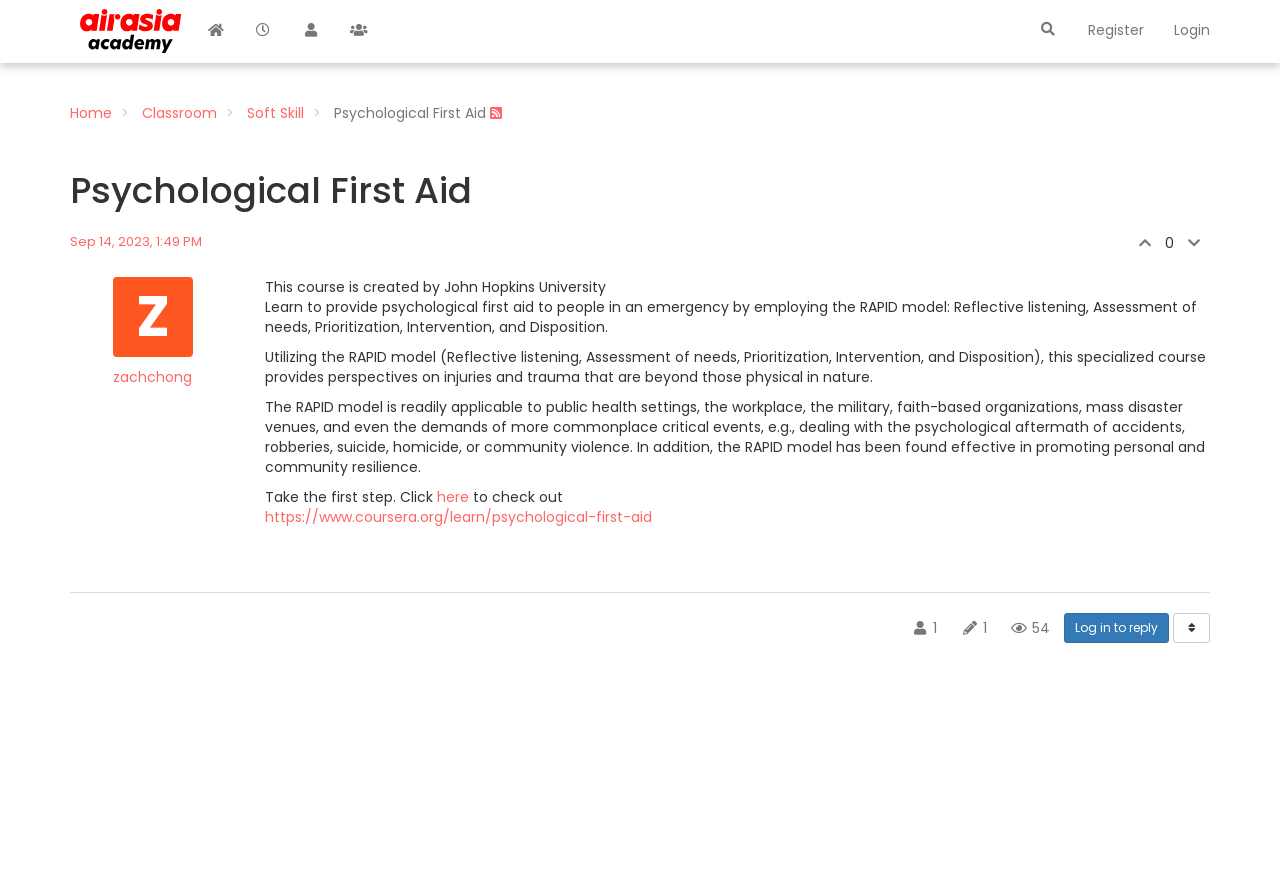Bounding box coordinates must be specified in the format (top-left x, top-left y, bottom-right x, bottom-right y). All values should be floating point numbers between 0 and 1. What are the bounding box coordinates of the UI element described as: Wordpress

None